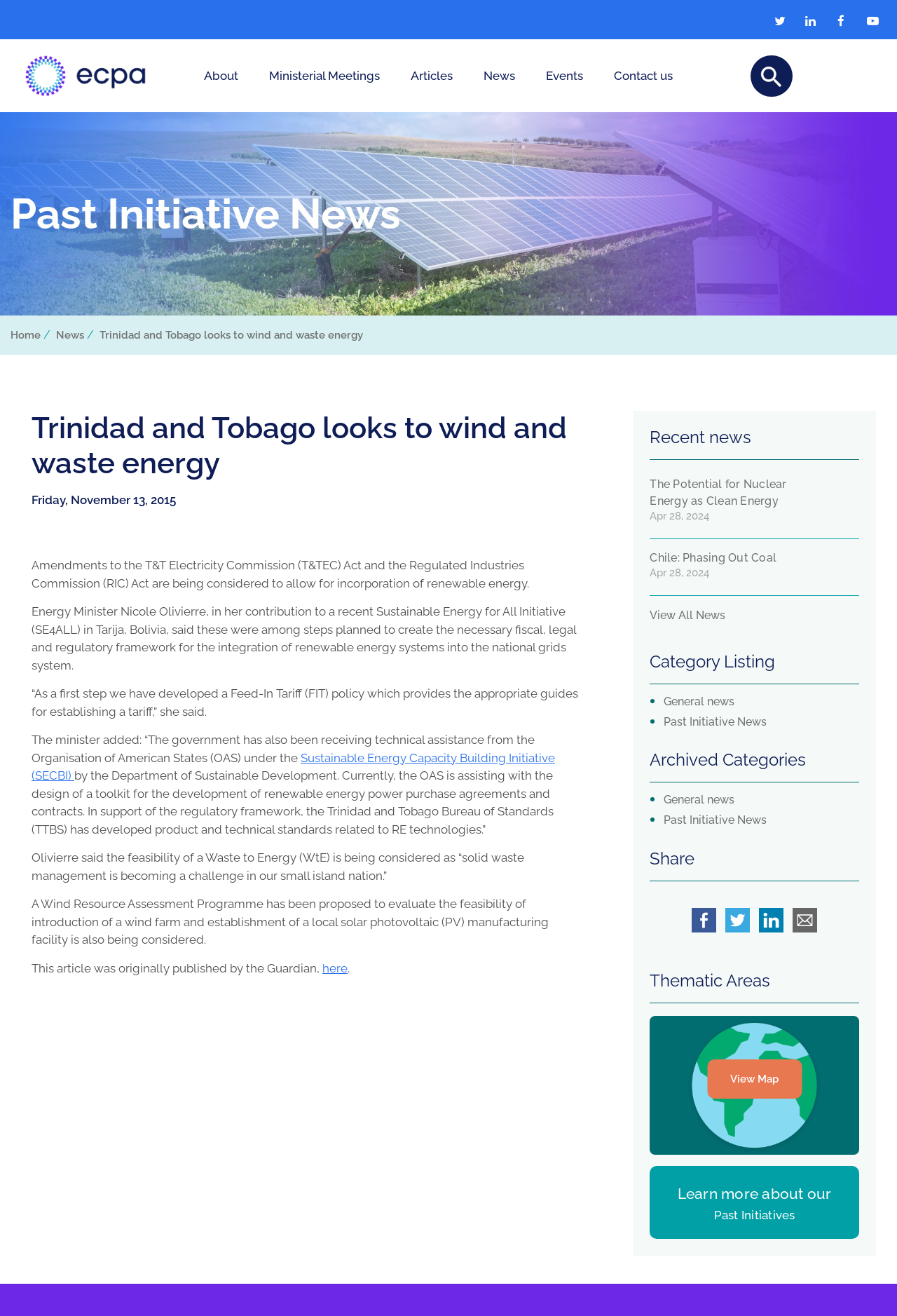Specify the bounding box coordinates of the element's area that should be clicked to execute the given instruction: "Learn more about our Past Initiatives". The coordinates should be four float numbers between 0 and 1, i.e., [left, top, right, bottom].

[0.724, 0.886, 0.958, 0.942]